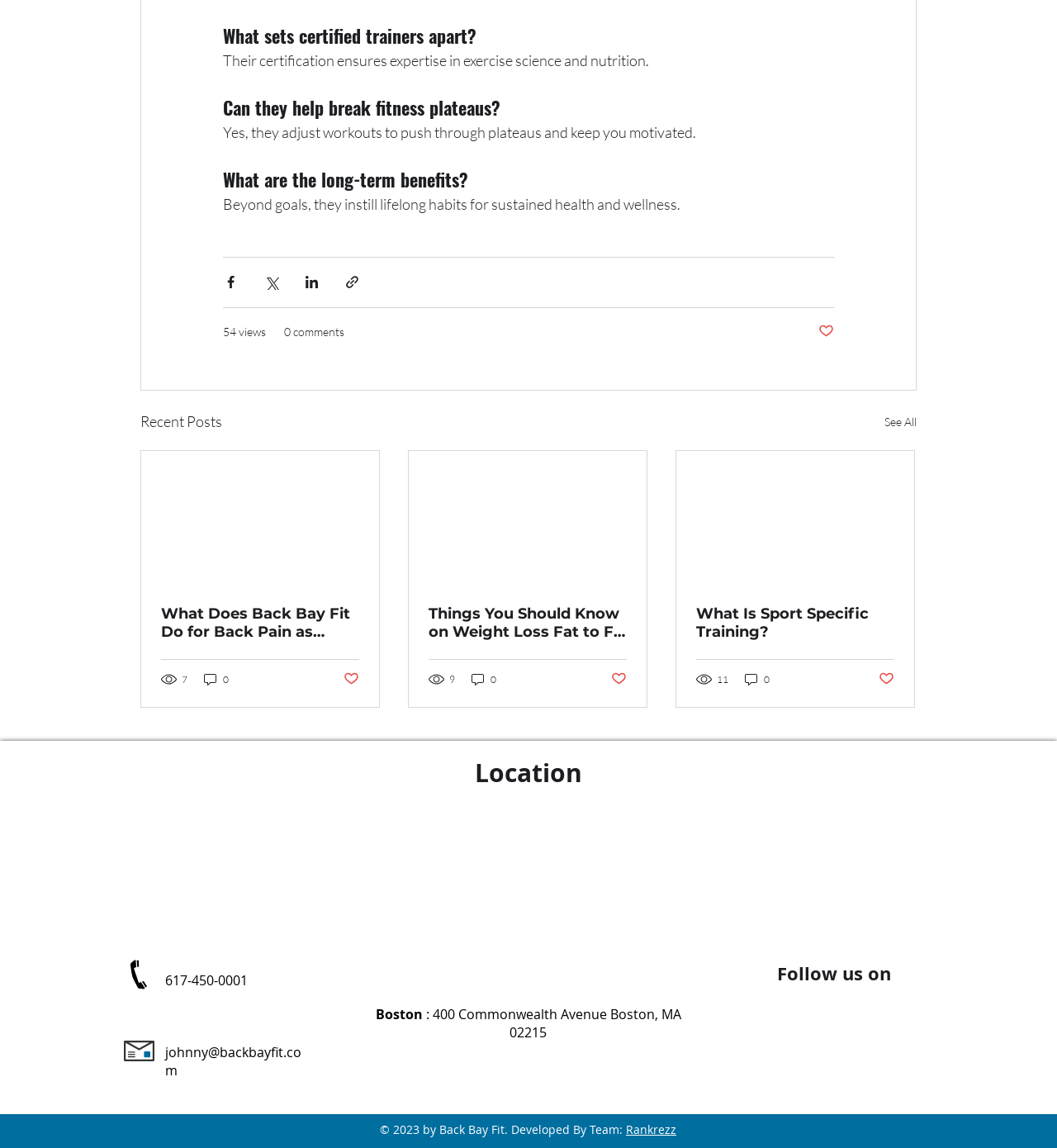Please locate the bounding box coordinates of the element's region that needs to be clicked to follow the instruction: "Read the article about Back Bay Fit and back pain". The bounding box coordinates should be provided as four float numbers between 0 and 1, i.e., [left, top, right, bottom].

[0.152, 0.526, 0.34, 0.558]